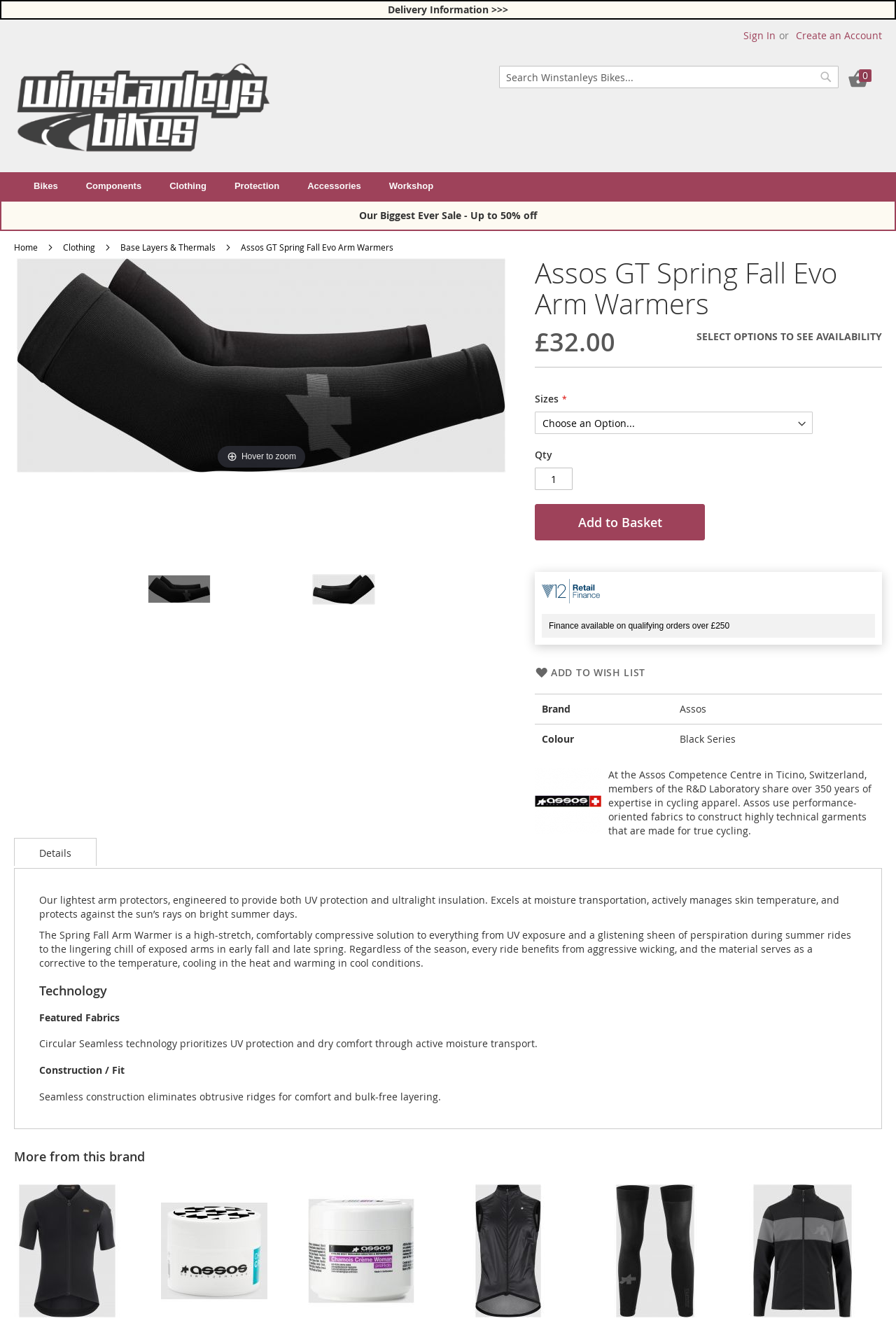What is the color of the product?
Offer a detailed and exhaustive answer to the question.

I found the color information by looking at the table element with the caption 'More Information'. Within this table, there is a rowheader element with the text 'Colour', and the corresponding gridcell element contains the text 'Black Series'.